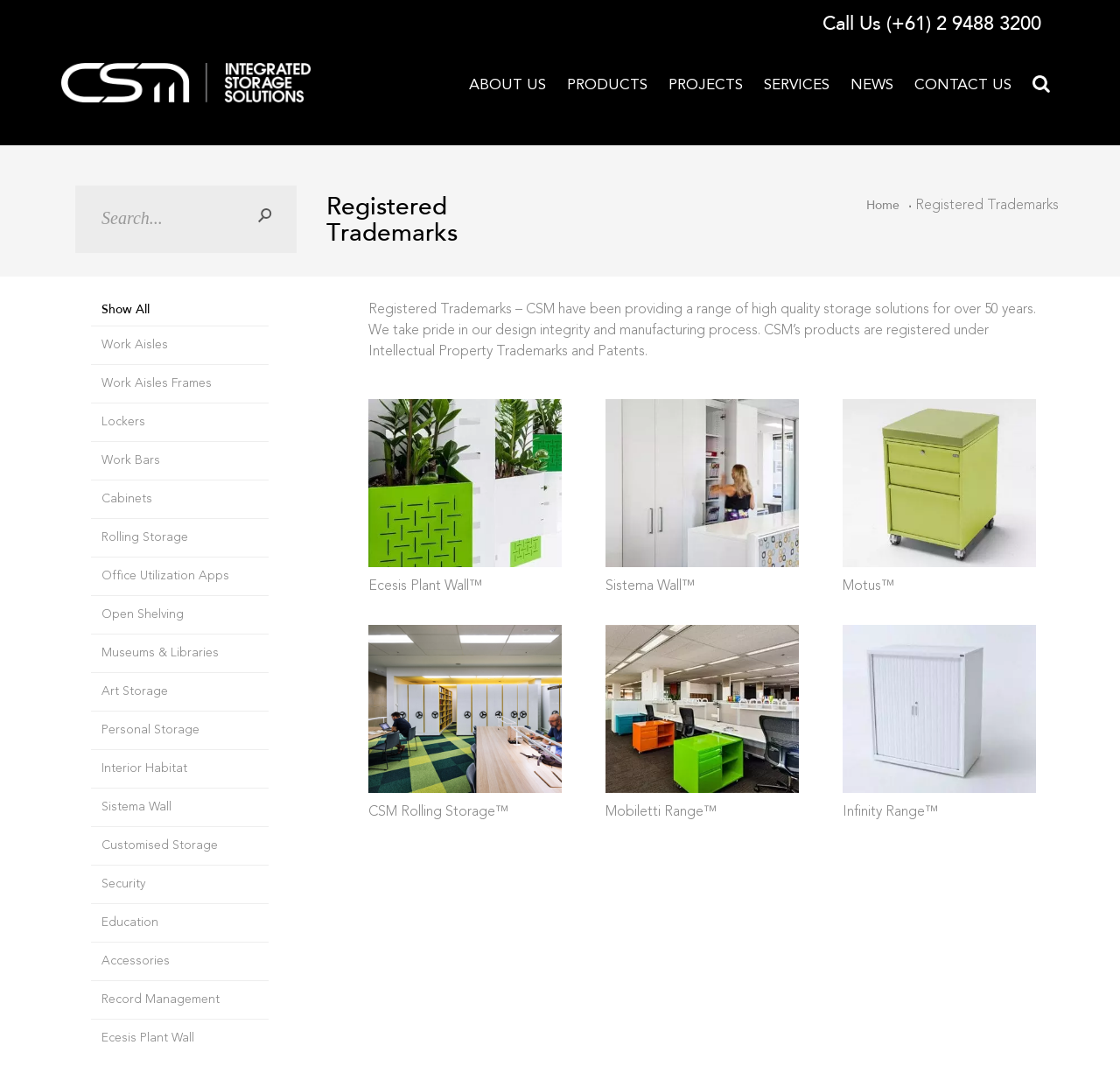Please mark the bounding box coordinates of the area that should be clicked to carry out the instruction: "Explore storage solutions".

[0.081, 0.273, 0.24, 0.306]